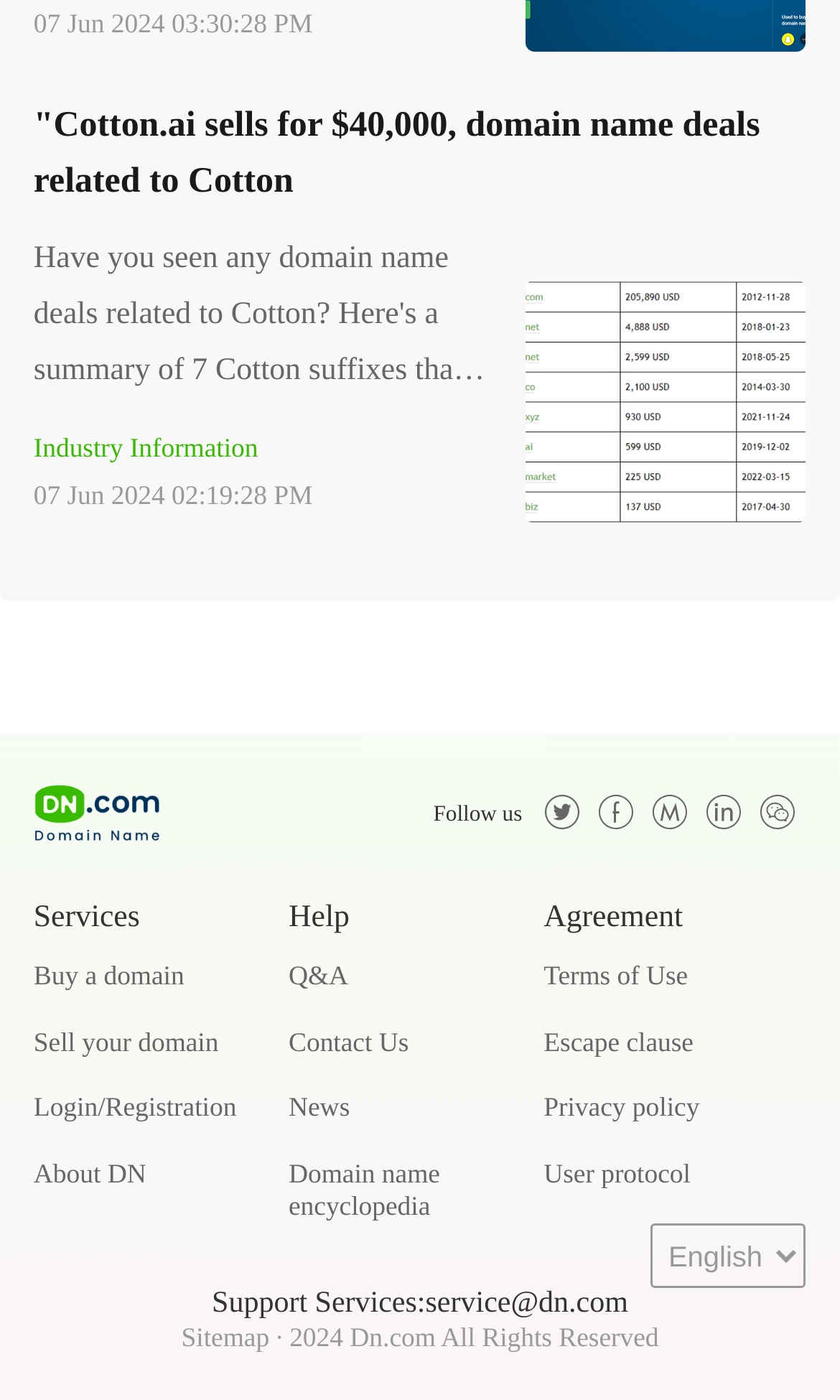What year is the copyright for?
Please respond to the question with a detailed and informative answer.

The copyright year can be found at the bottom of the webpage, which is '2024 Dn.com All Rights Reserved'.